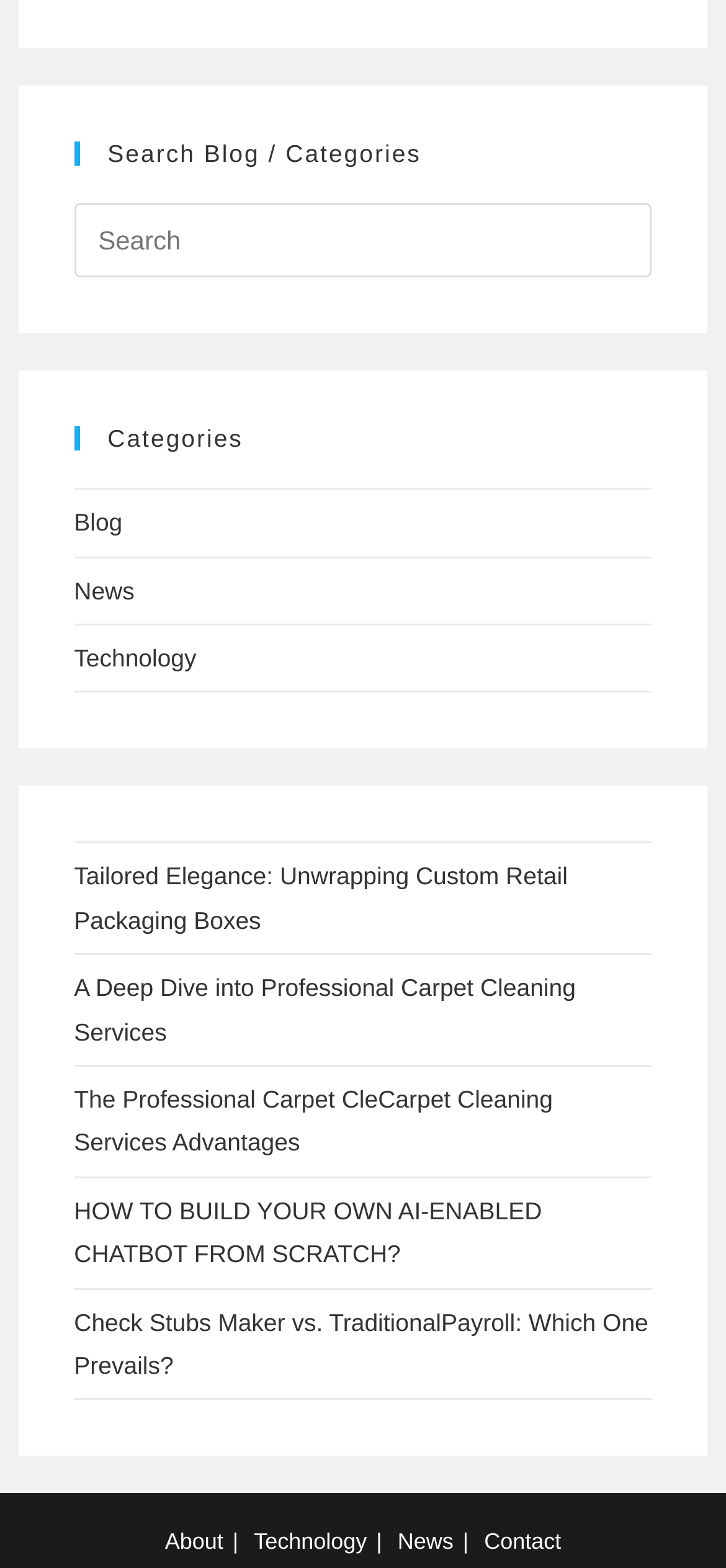Bounding box coordinates should be in the format (top-left x, top-left y, bottom-right x, bottom-right y) and all values should be floating point numbers between 0 and 1. Determine the bounding box coordinate for the UI element described as: About

[0.227, 0.975, 0.307, 0.992]